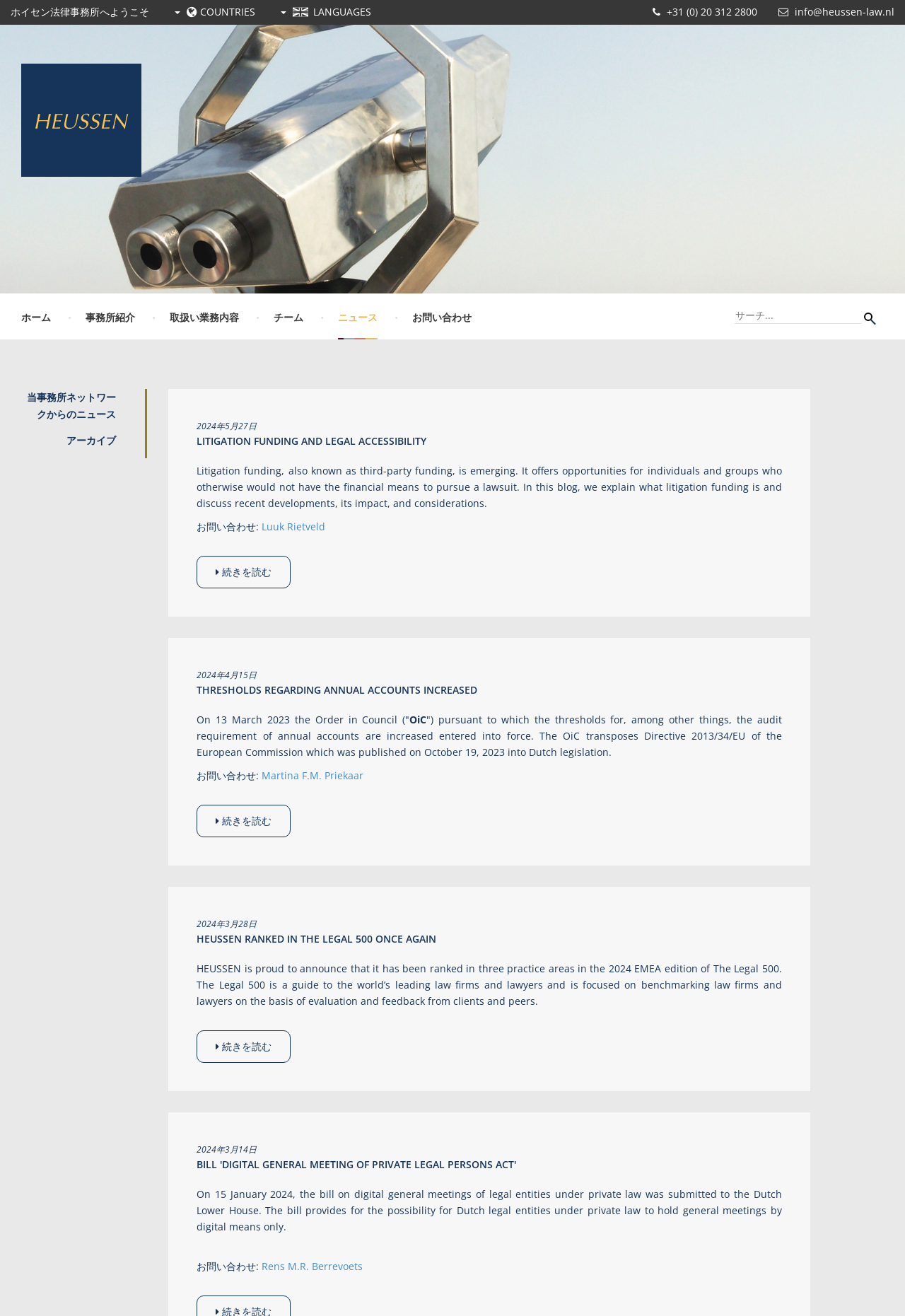What are the main sections of the webpage?
Please provide a comprehensive answer to the question based on the webpage screenshot.

The main sections of the webpage can be found in the top navigation bar, which includes links to 'ホーム', '事務所紹介', '取扱い業務内容', 'チーム', 'ニュース', and 'お問い合わせ'. These sections are likely the main categories of the law firm's webpage.